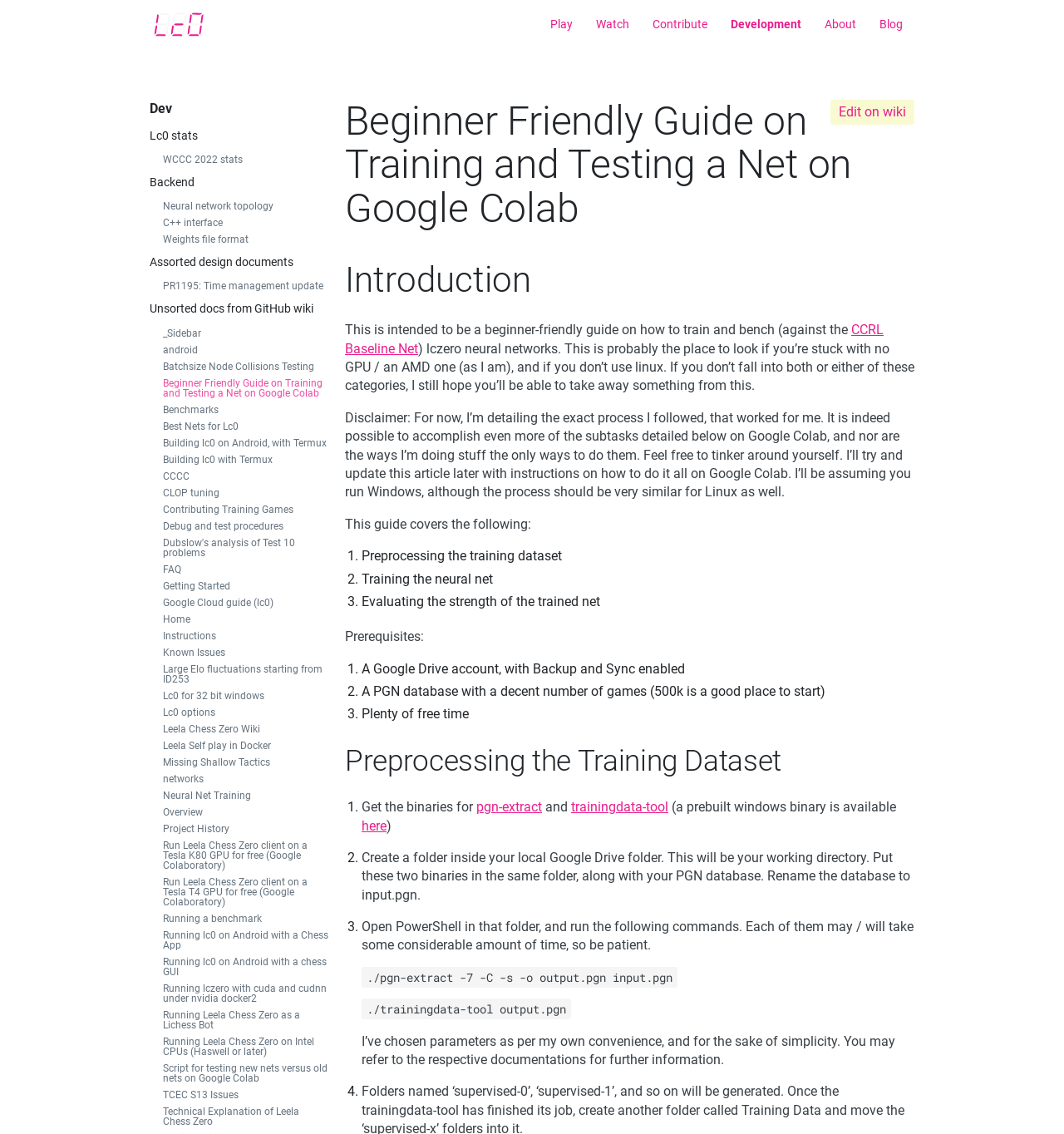Extract the bounding box coordinates of the UI element described by: "Running a benchmark". The coordinates should include four float numbers ranging from 0 to 1, e.g., [left, top, right, bottom].

[0.153, 0.805, 0.246, 0.815]